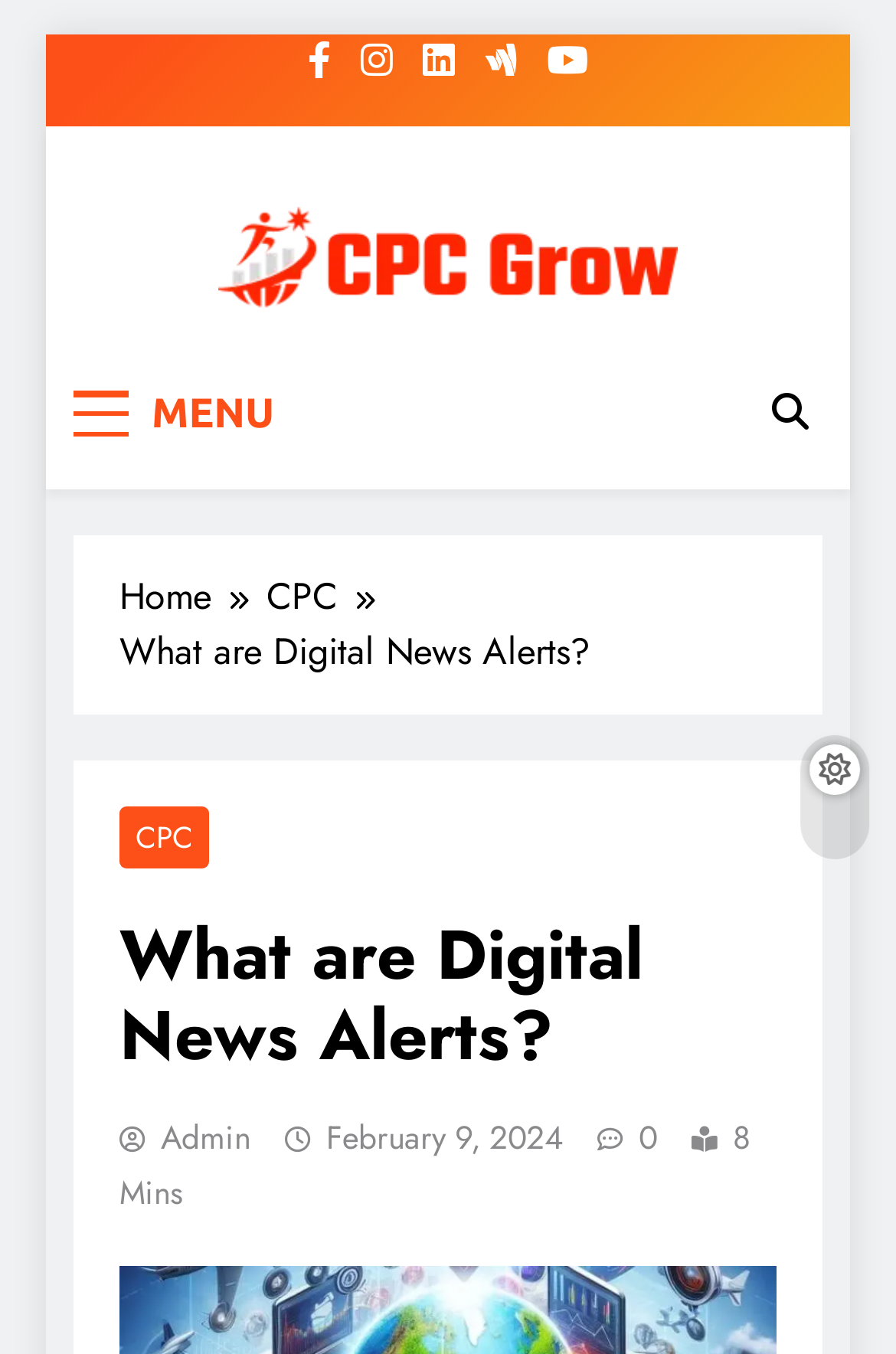Can you extract the headline from the webpage for me?

What are Digital News Alerts?